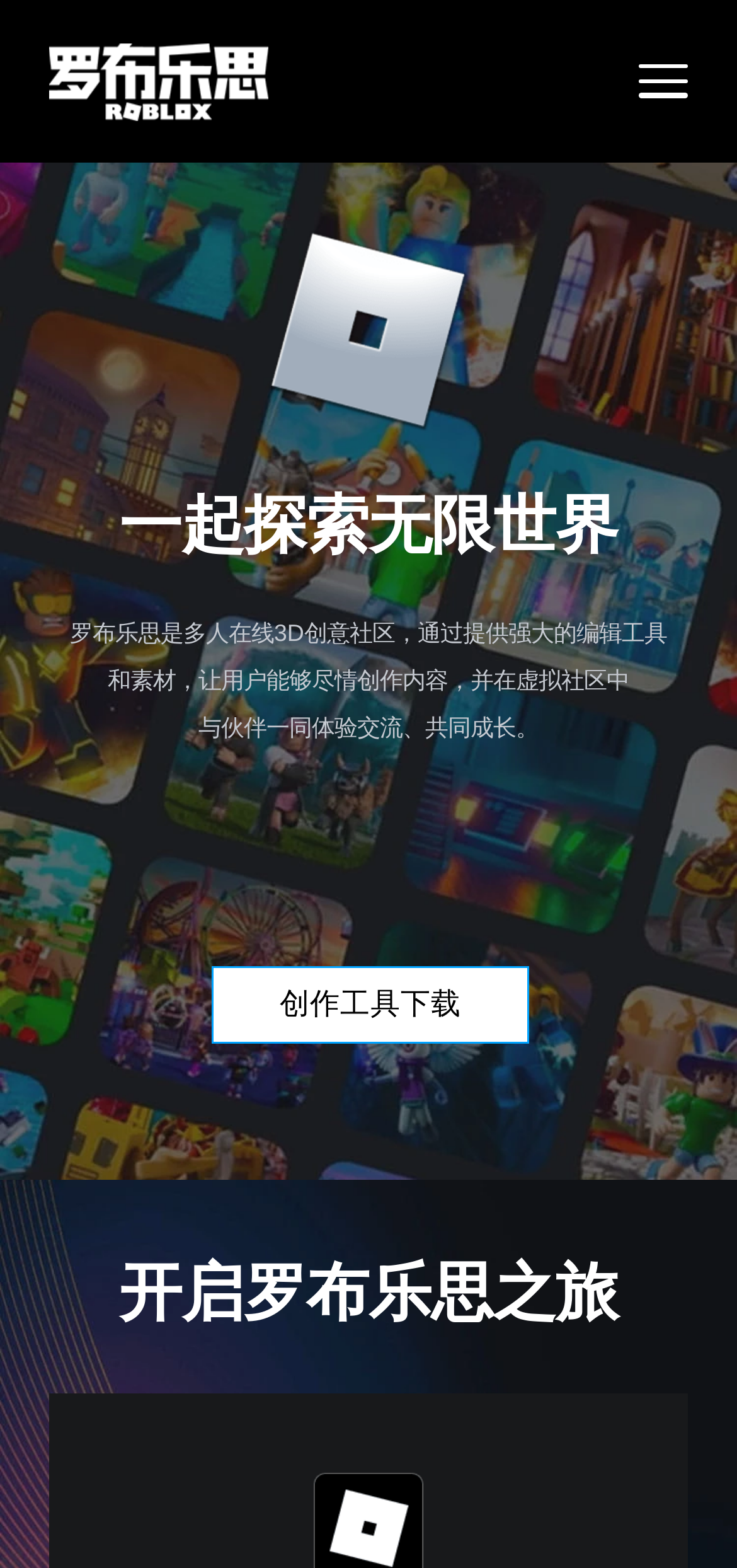What is the name of the online community? Using the information from the screenshot, answer with a single word or phrase.

罗布乐思